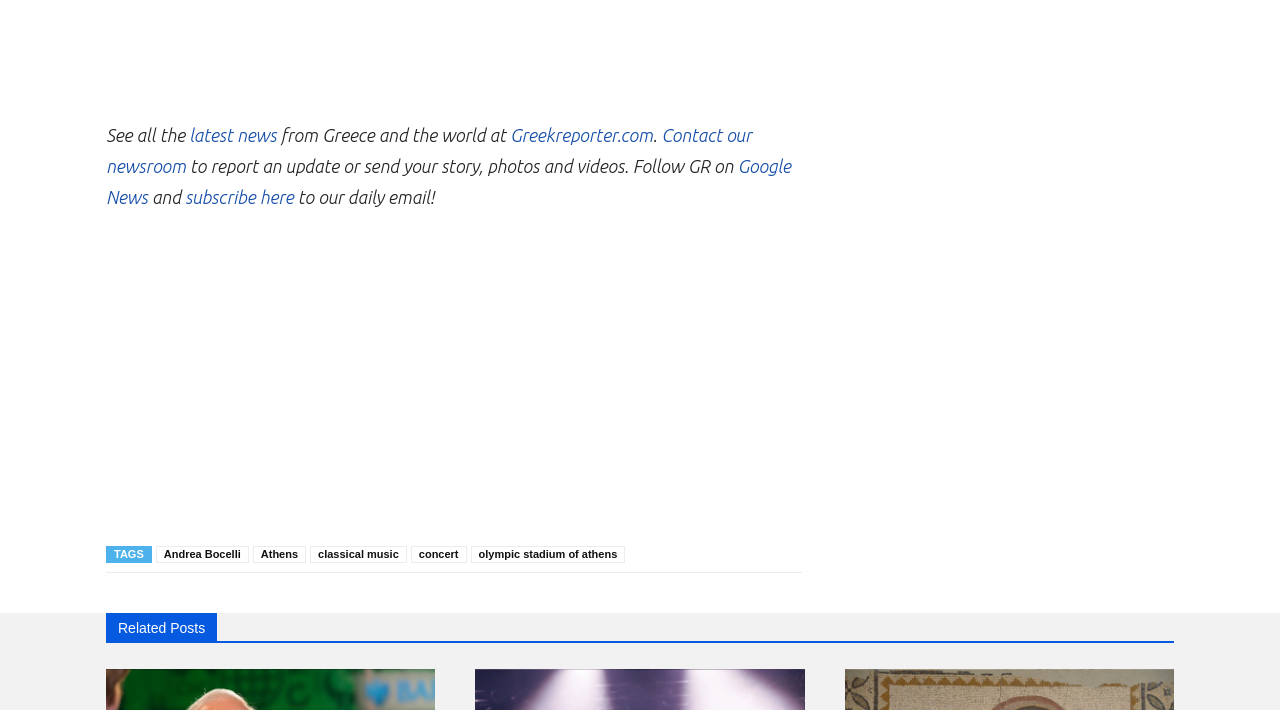What is the name of the website?
Look at the screenshot and respond with a single word or phrase.

Greekreporter.com